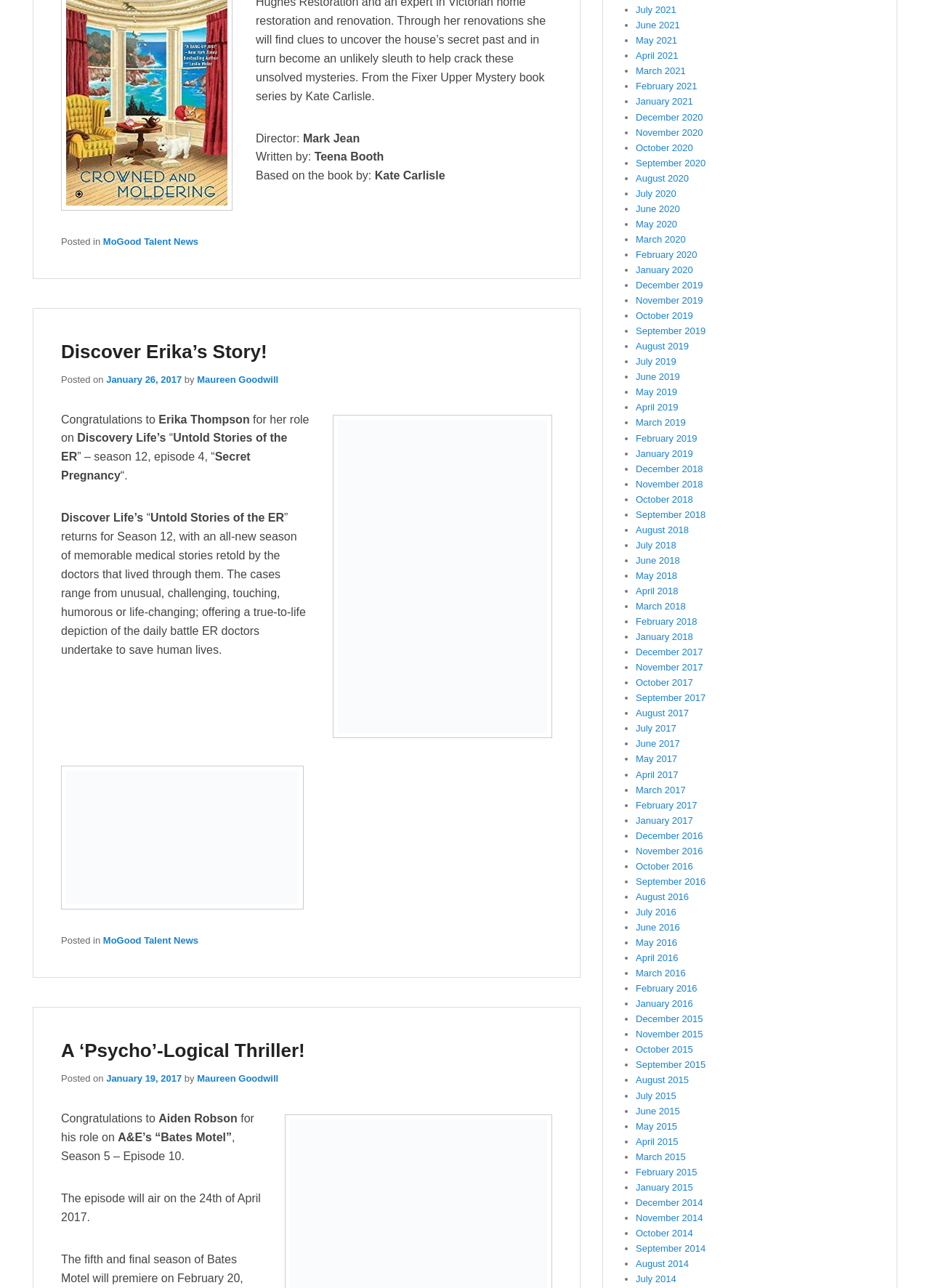Using the details in the image, give a detailed response to the question below:
What is the name of the talent news website?

The webpage has a footer section that mentions 'Posted in MoGood Talent News', indicating that MoGood Talent News is the name of the talent news website.